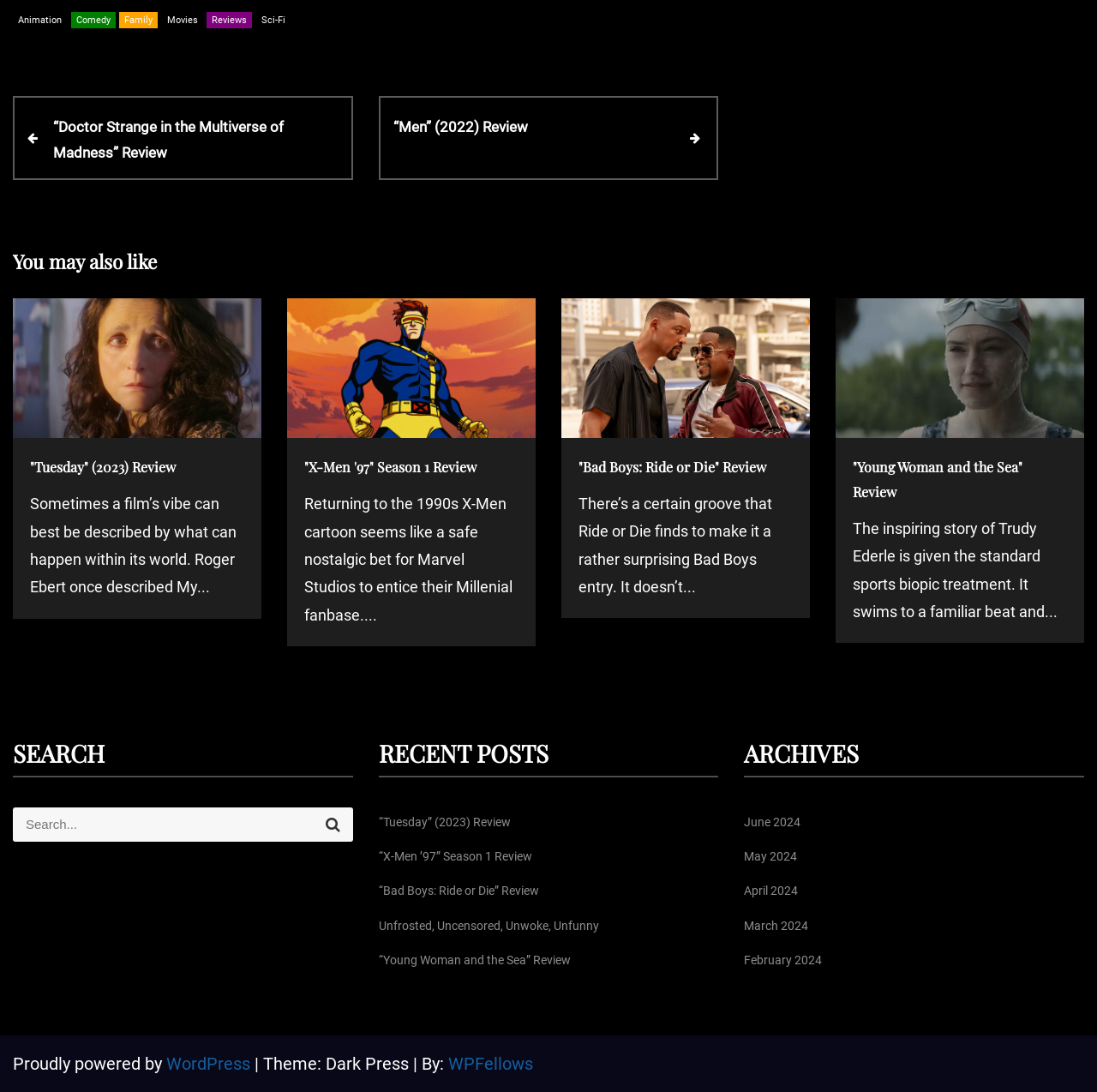What type of links are listed at the top of the page?
Give a one-word or short phrase answer based on the image.

Genre links